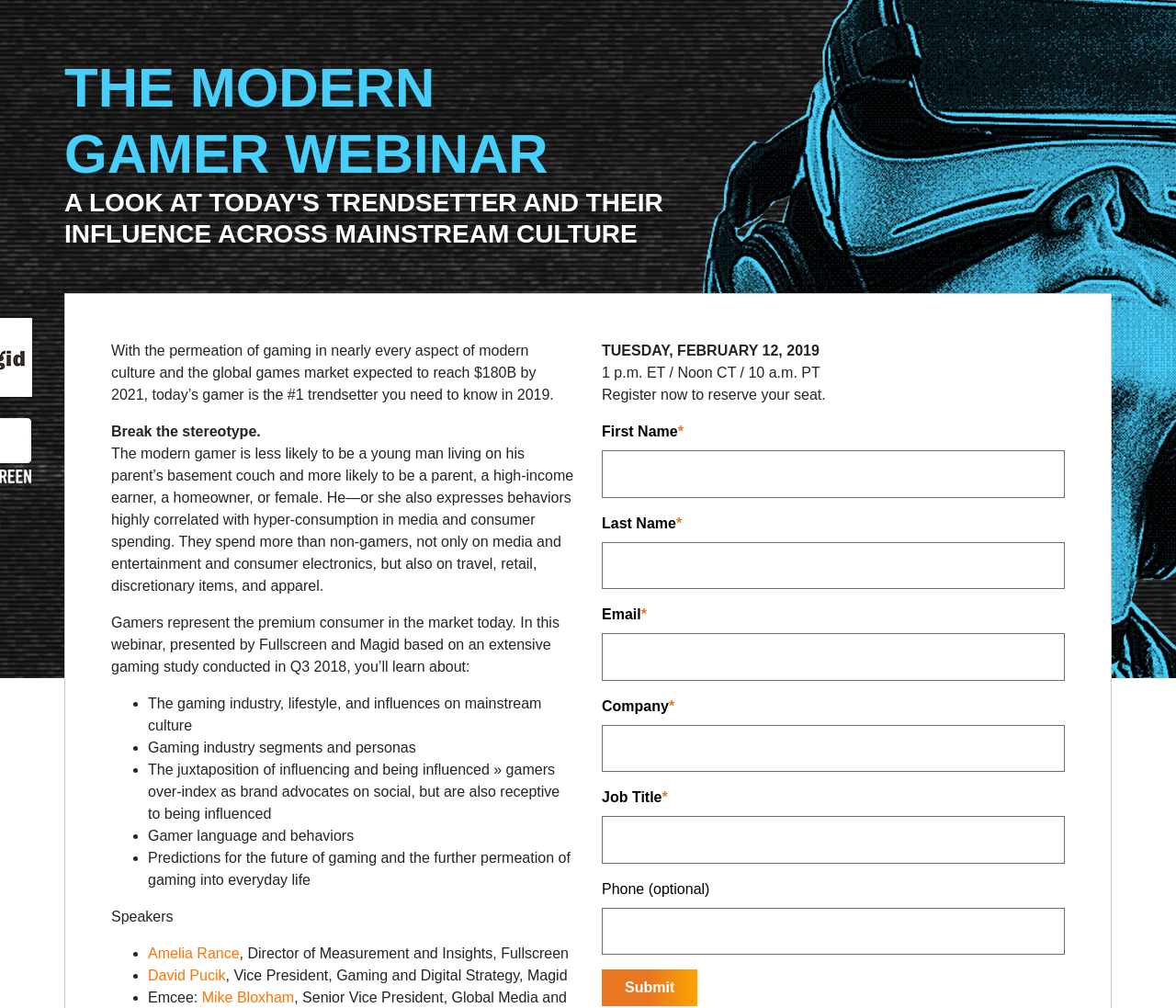Please reply to the following question with a single word or a short phrase:
What is the date and time of the webinar?

Tuesday, February 12, 2019, 1 p.m. ET